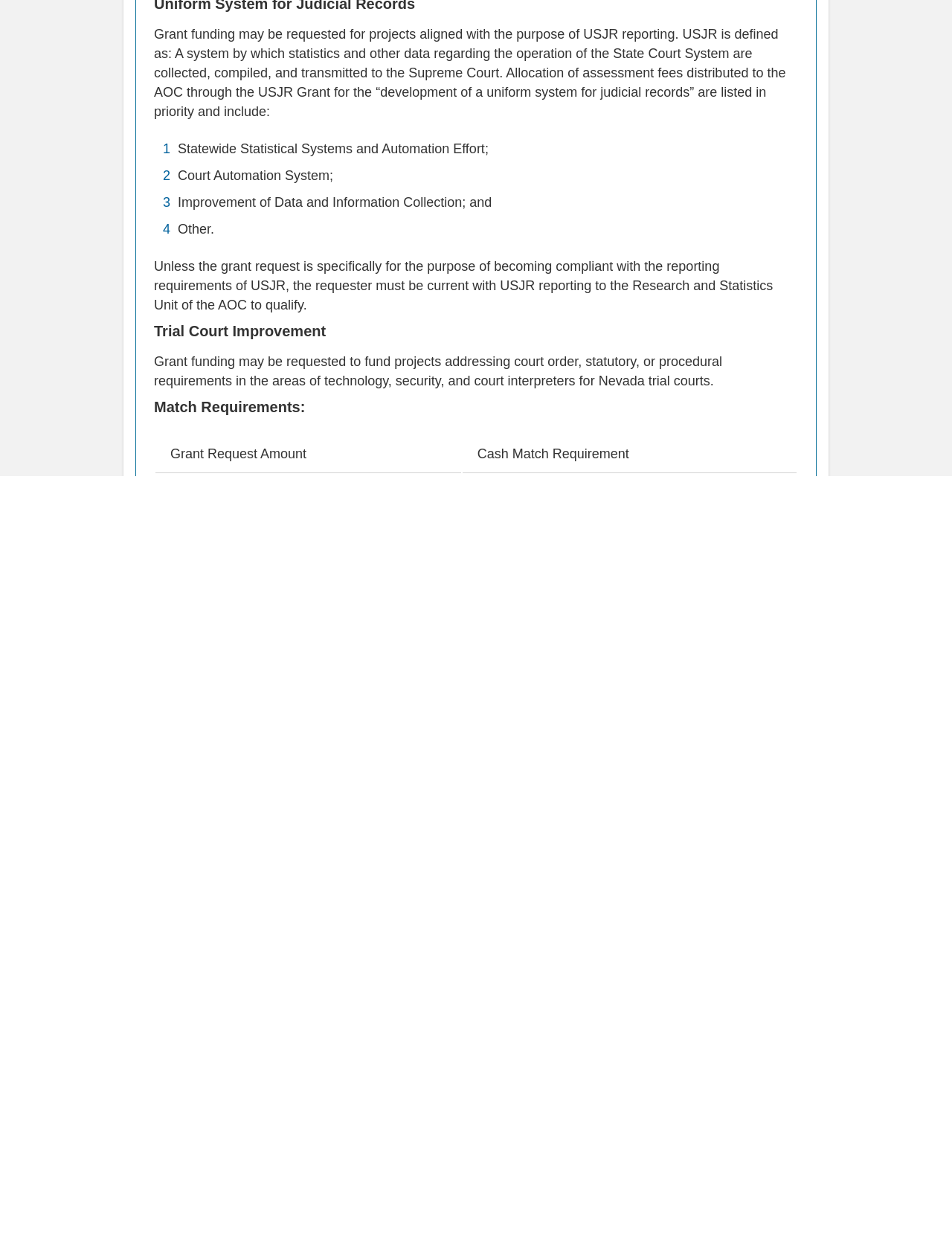Using the element description: "メインコンテンツへ移動", determine the bounding box coordinates. The coordinates should be in the format [left, top, right, bottom], with values between 0 and 1.

None